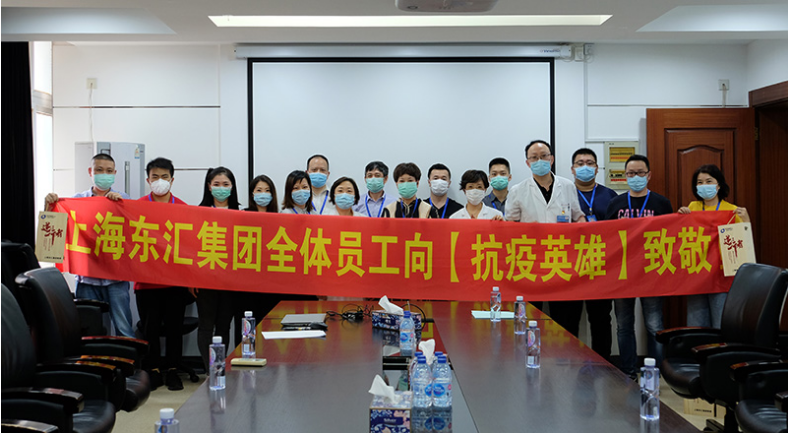Why are the individuals wearing masks?
Please interpret the details in the image and answer the question thoroughly.

The individuals in the conference room are wearing protective masks, which suggests that they are following health protocols, likely due to the pandemic or health crisis mentioned in the banner.